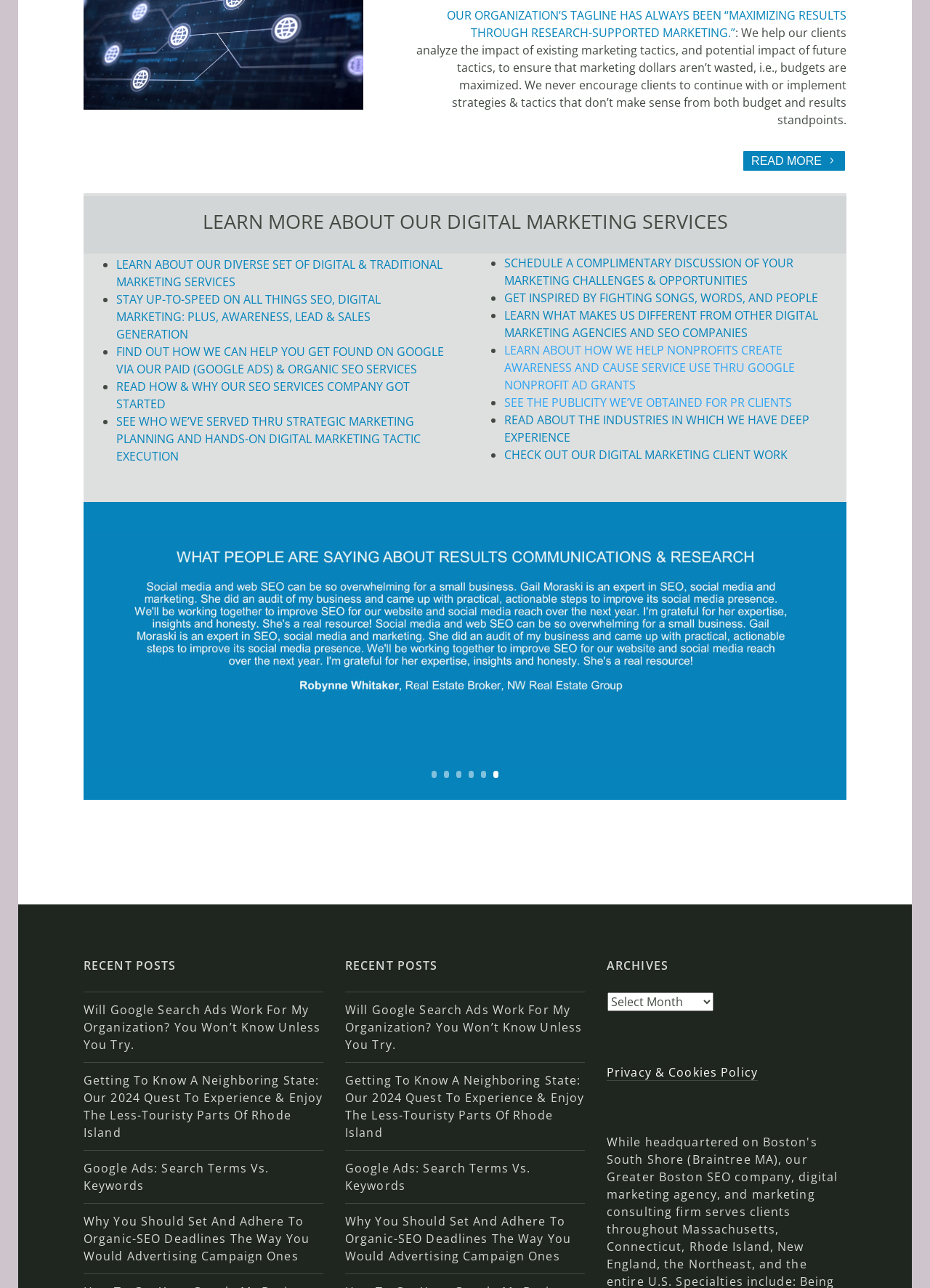Please determine the bounding box coordinates of the element's region to click in order to carry out the following instruction: "Read more about the organization's digital marketing services". The coordinates should be four float numbers between 0 and 1, i.e., [left, top, right, bottom].

[0.798, 0.116, 0.91, 0.134]